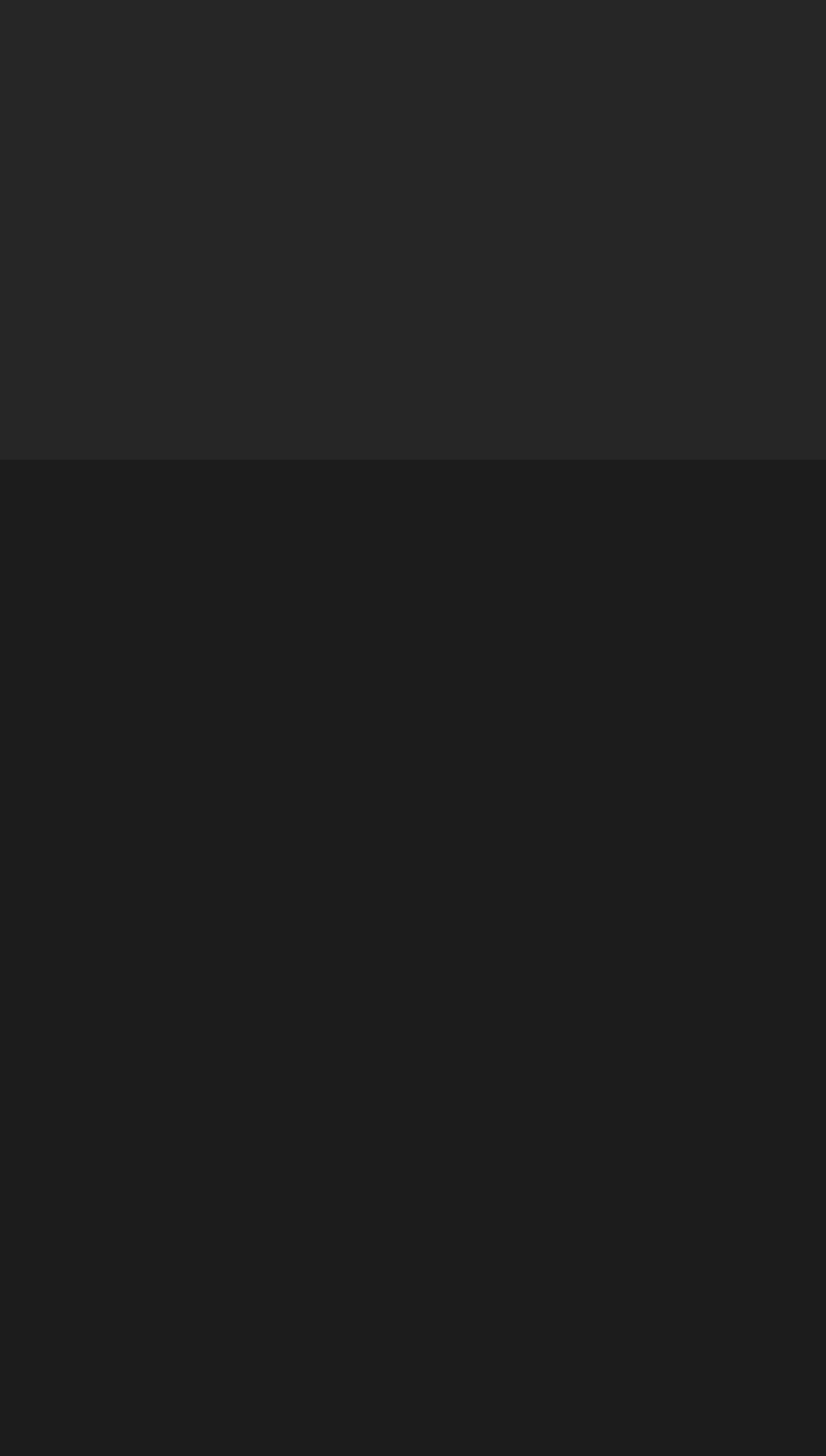Using the webpage screenshot, find the UI element described by FAQ. Provide the bounding box coordinates in the format (top-left x, top-left y, bottom-right x, bottom-right y), ensuring all values are floating point numbers between 0 and 1.

[0.151, 0.898, 0.194, 0.912]